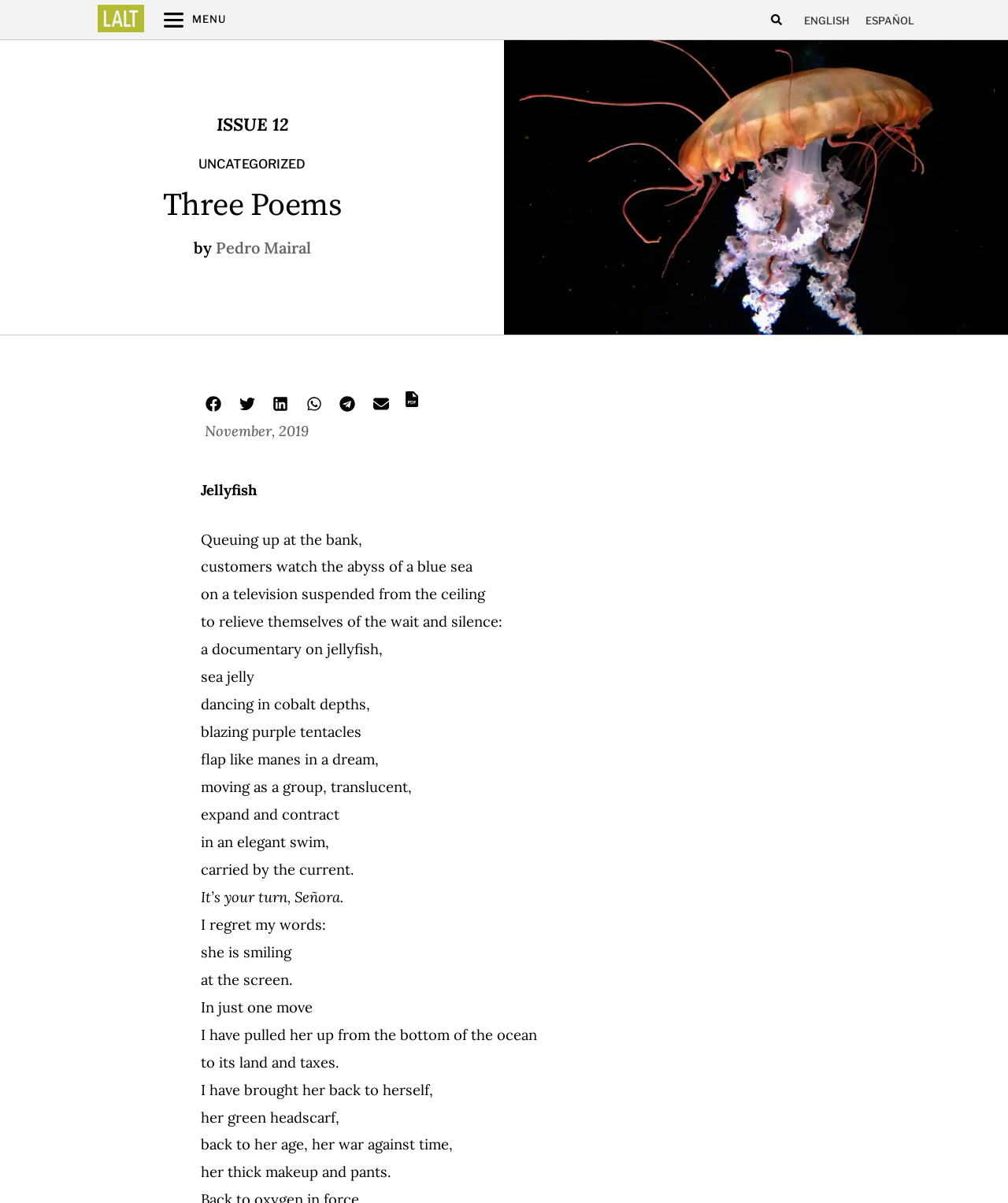What is the title of the first poem?
We need a detailed and exhaustive answer to the question. Please elaborate.

I determined the title of the first poem by looking at the static text 'Jellyfish' which is located above the poem.